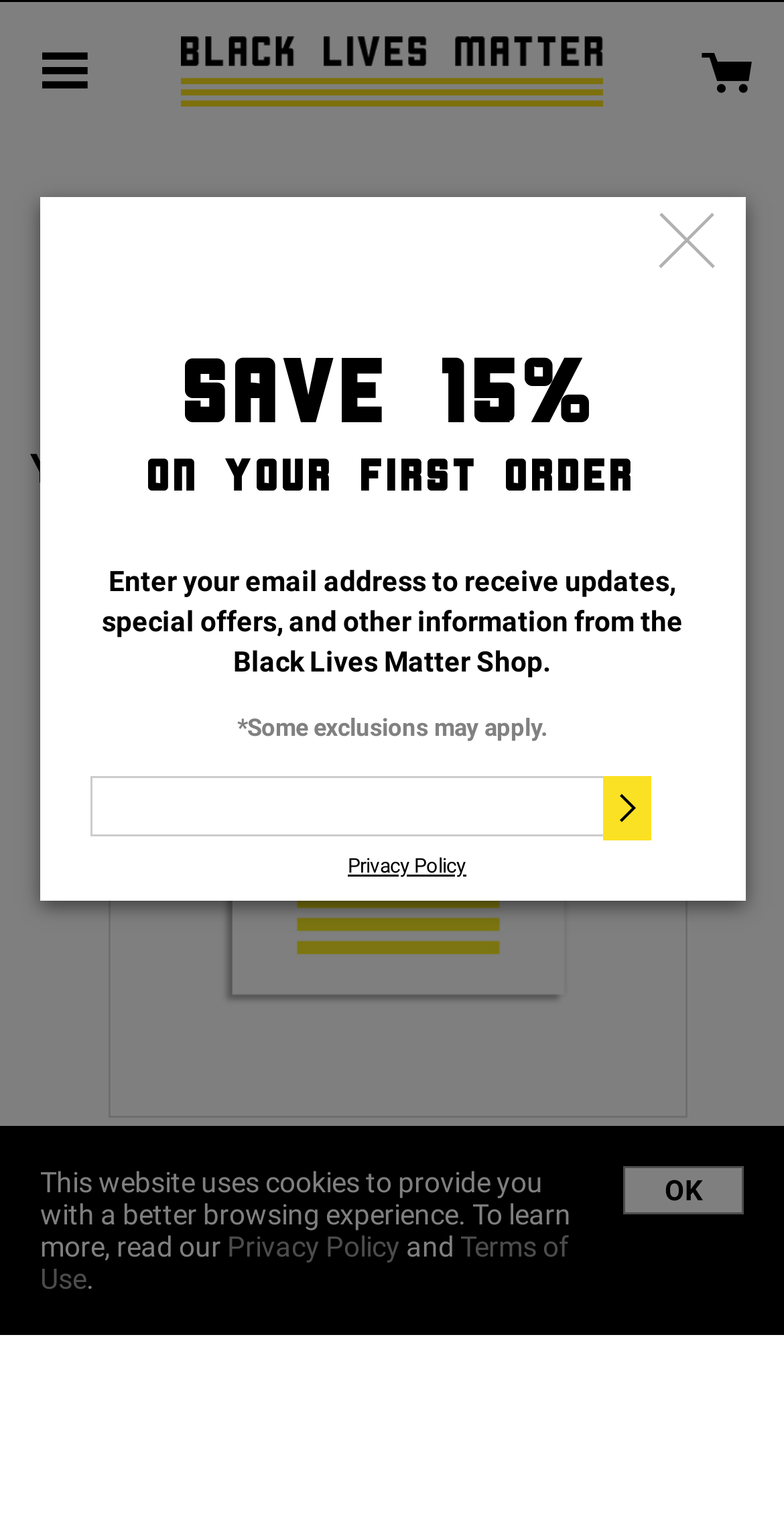Write an exhaustive caption that covers the webpage's main aspects.

The webpage is an online store for Black Lives Matter merchandise. At the top left, there is a "Menu" button. Next to it, there is a link to the Black Lives Matter official website, accompanied by an image of the organization's logo. On the top right, there is a "Cart" link.

Below the top navigation, there is a notice stating that a product is currently not available. Underneath, there is a section titled "YOU MIGHT ALSO LIKE" with a "Previous" and "Next" link on either side, allowing users to navigate through product suggestions.

In the main content area, there is a product listing for a "Logo Sticker White" with a corresponding image. Below the product listing, there are several small images, likely showcasing different product variations or designs.

At the bottom of the page, there is a section asking for product ideas and feedback. On the bottom right, there is a cookie policy notification with links to the "Privacy Policy" and "Terms of Use" pages.

There are several hidden elements on the page, including a "Close" button, an email input field, a "Submit" button, and a "Privacy Policy" link, which are not currently visible to the user.